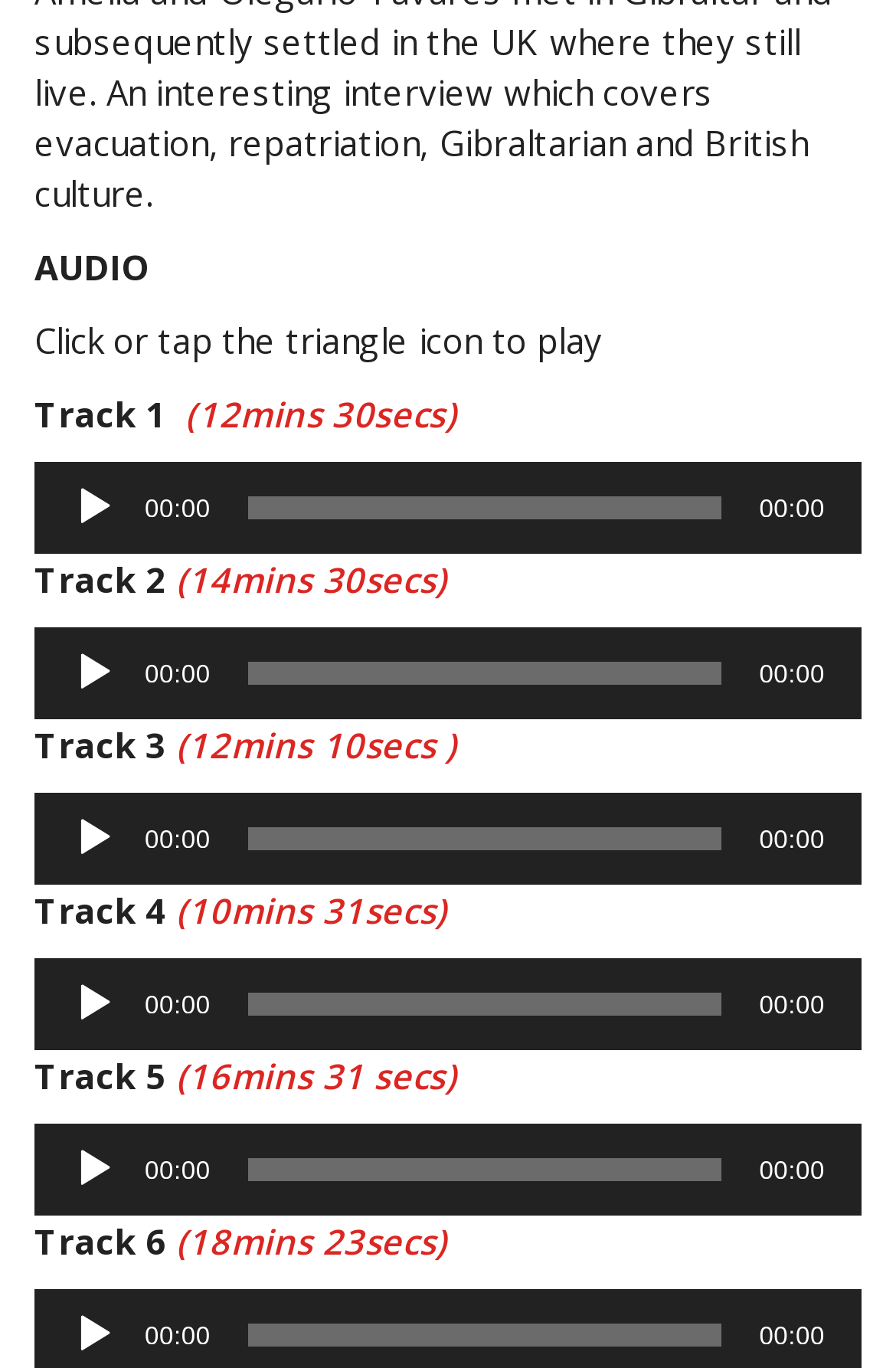Please determine the bounding box coordinates, formatted as (top-left x, top-left y, bottom-right x, bottom-right y), with all values as floating point numbers between 0 and 1. Identify the bounding box of the region described as: 00:00

[0.276, 0.967, 0.806, 0.984]